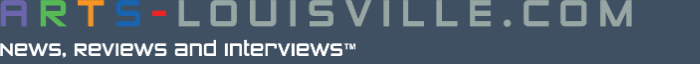Create an elaborate description of the image, covering every aspect.

The image features the logo and tagline of "Arts-Louisville," an online platform dedicated to providing news, reviews, and interviews related to the arts in Louisville. The logo presents "ARTS-LOUISVILLE" in a modern, colorful font, with the tagline prominently displayed beneath, signifying the site's commitment to arts journalism. This visual identity emphasizes a vibrant cultural scene, inviting readers to engage with a variety of artistic expressions and events within the community.